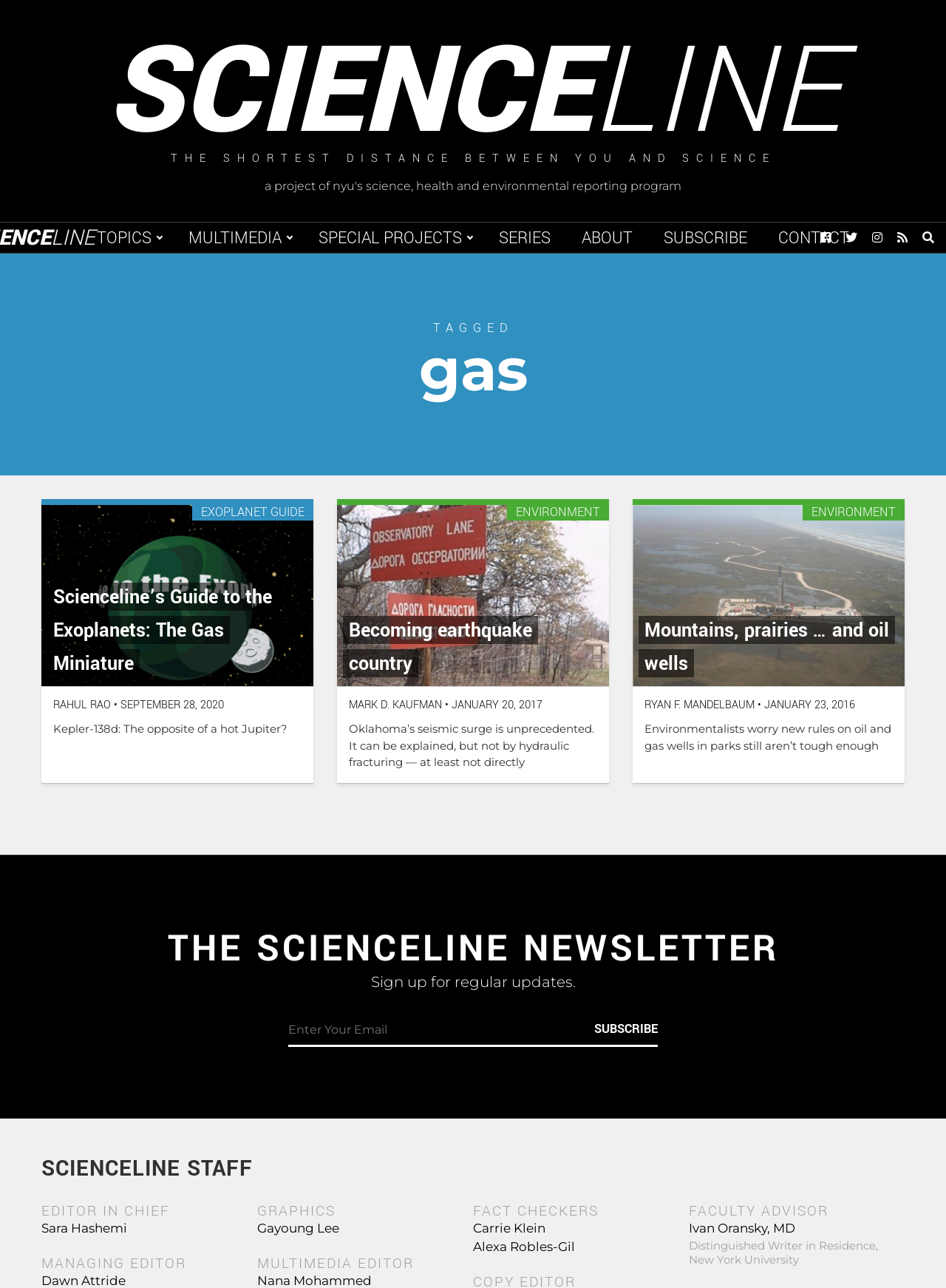Kindly respond to the following question with a single word or a brief phrase: 
How many social media links are there?

4